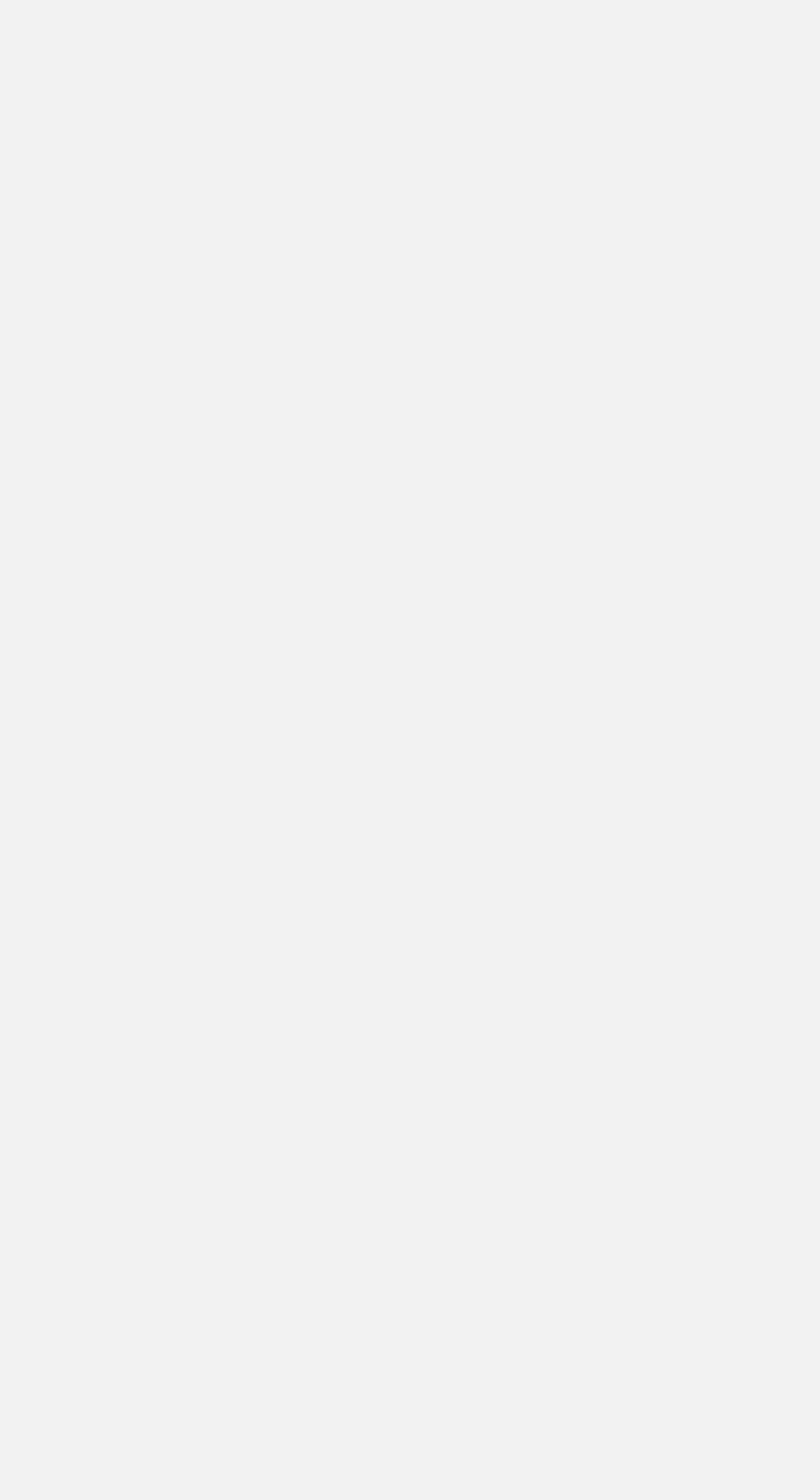Identify and extract the main heading from the webpage.

ESPN EVENTS REACHES NEW SIX-YEAR AGREEMENT FOR CRICKET CELEBRATION BOWL TO CONTINUE AT MERCEDES-BENZ STADIUM IN ATLANTA